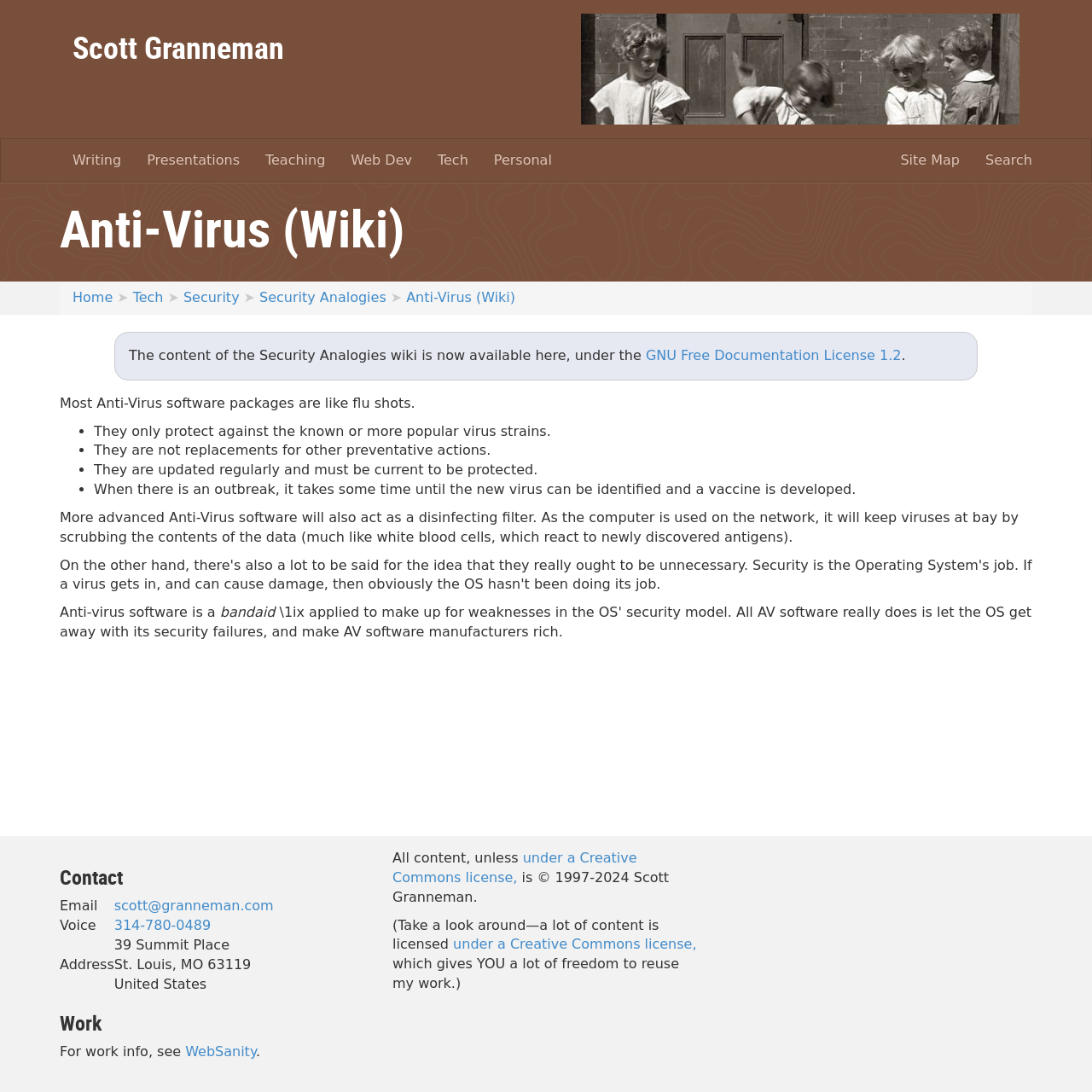Specify the bounding box coordinates for the region that must be clicked to perform the given instruction: "view security analogies".

[0.238, 0.265, 0.354, 0.28]